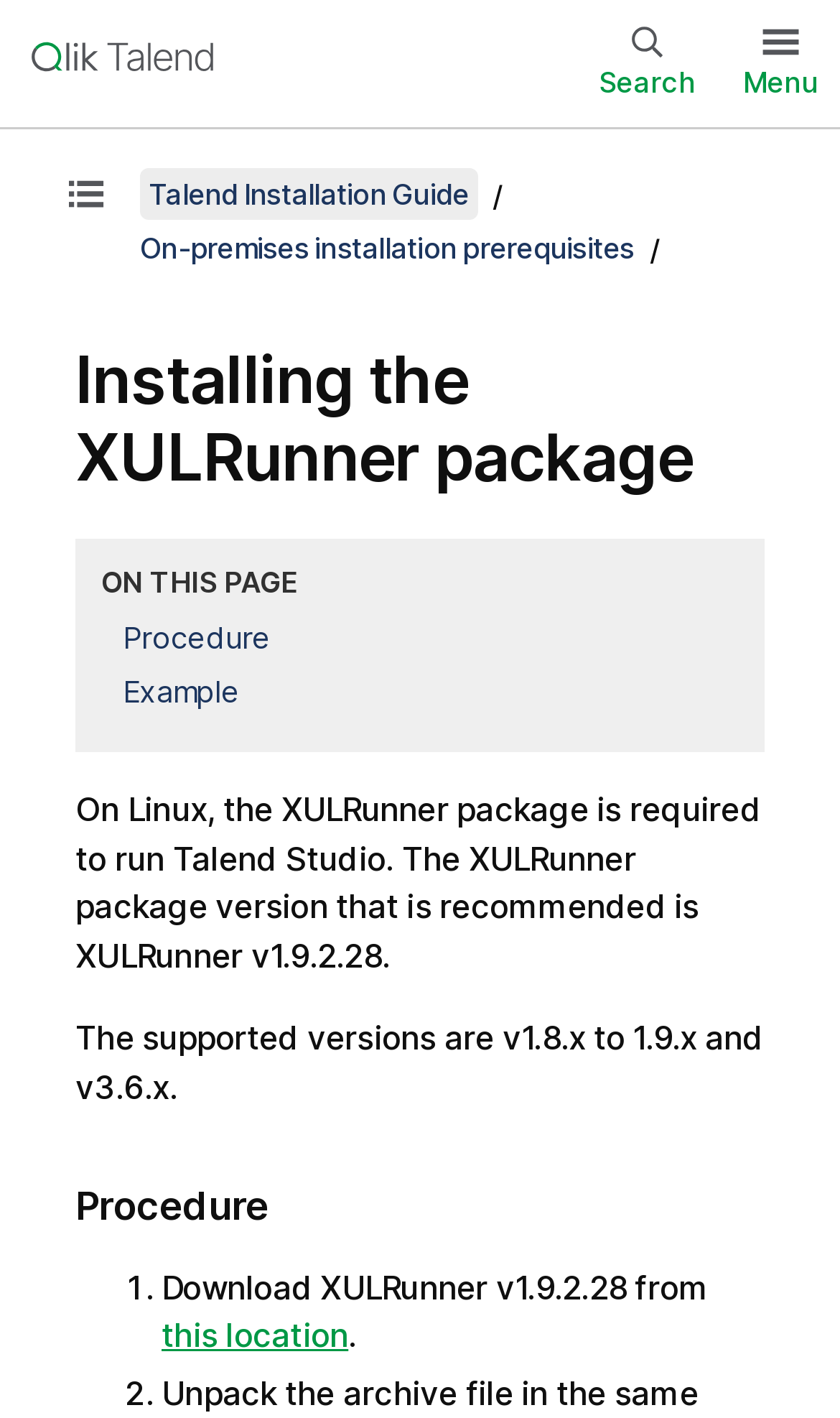Kindly respond to the following question with a single word or a brief phrase: 
How many links are in the 'On this page' section?

2